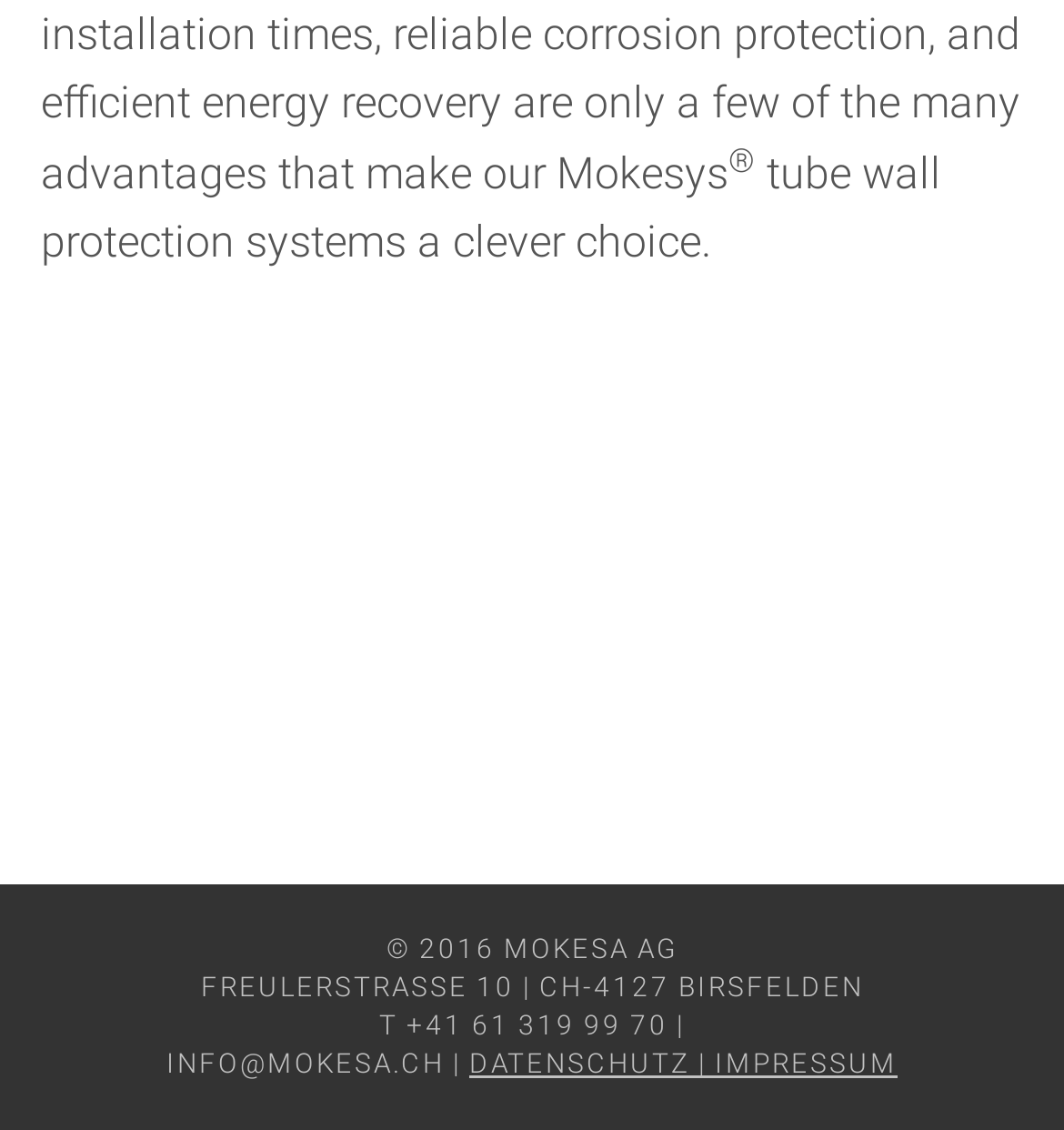What is the phone number?
Refer to the image and respond with a one-word or short-phrase answer.

+41 61 319 99 70